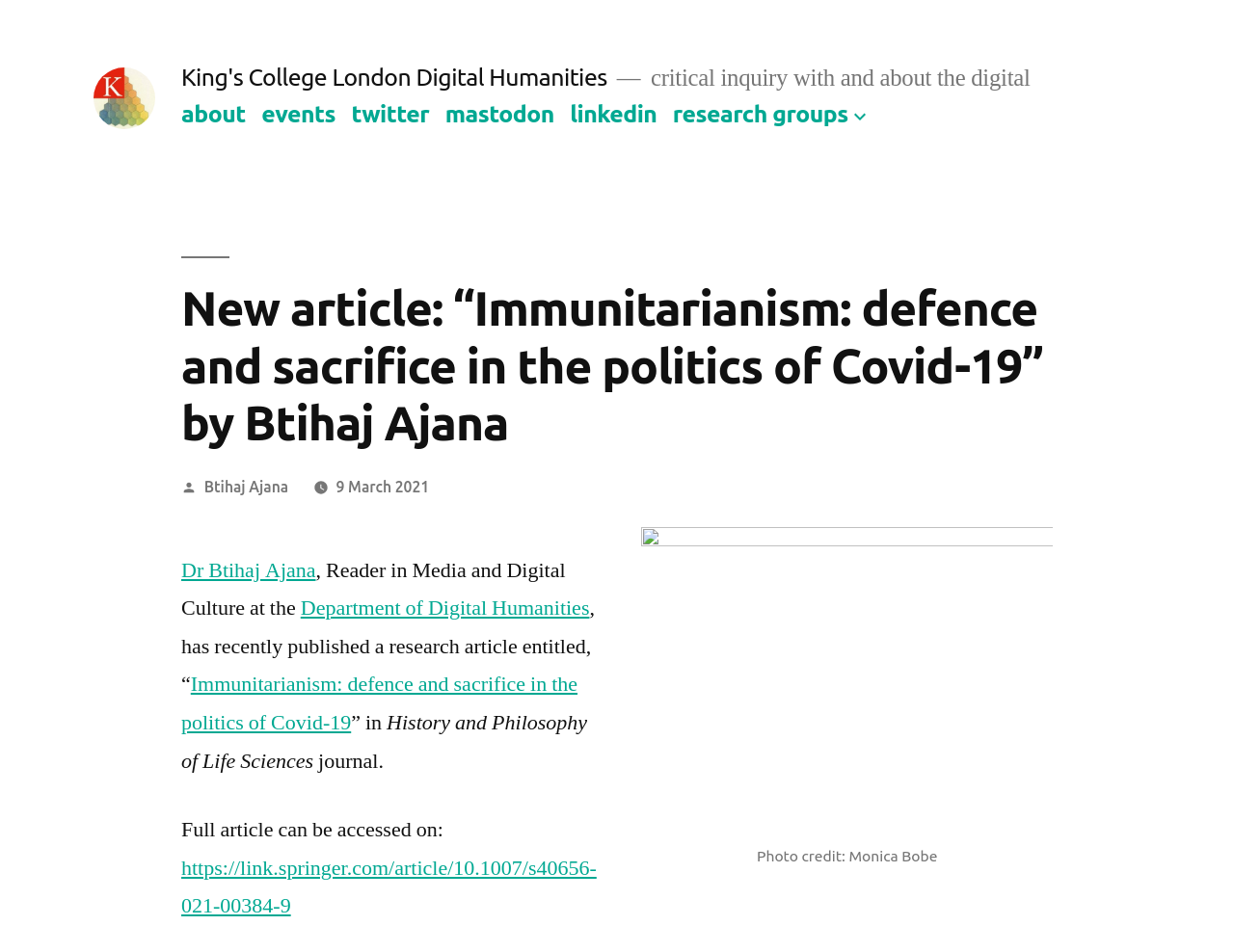Extract the top-level heading from the webpage and provide its text.

New article: “Immunitarianism: defence and sacrifice in the politics of Covid-19” by Btihaj Ajana